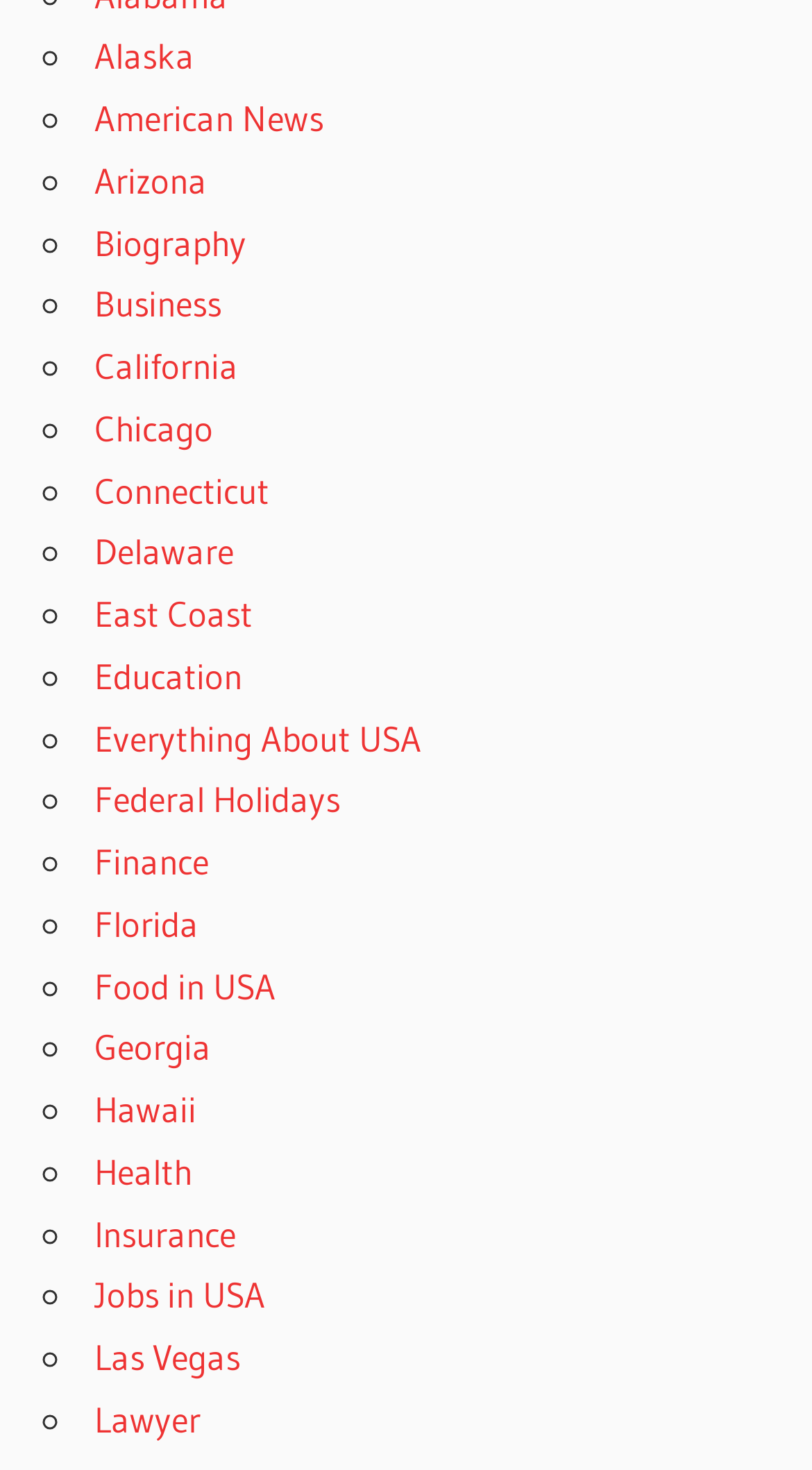How many links are there on the webpage?
From the screenshot, supply a one-word or short-phrase answer.

30